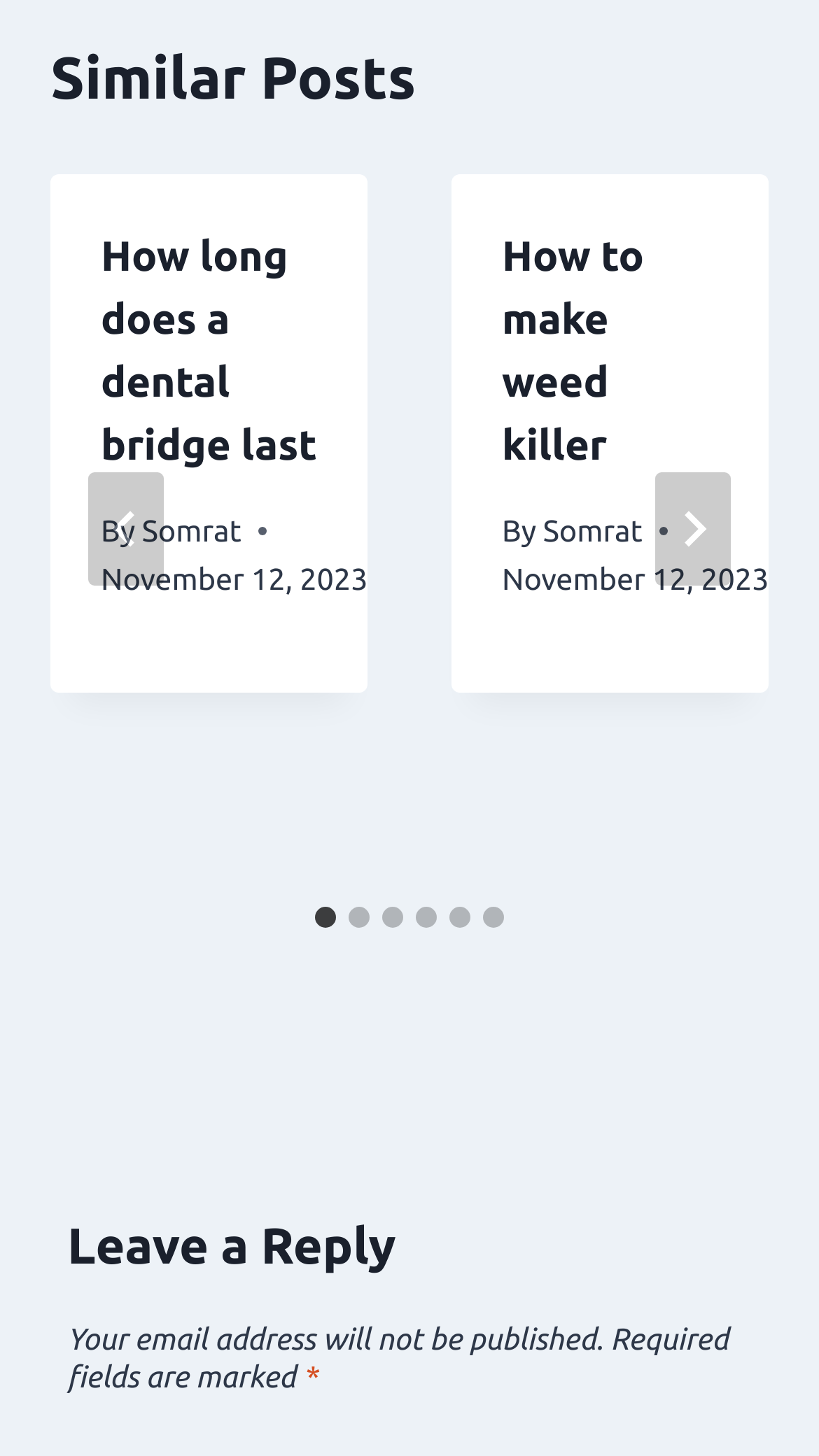What is the purpose of the 'Go to last slide' button?
Please interpret the details in the image and answer the question thoroughly.

I looked at the button element with the text 'Go to last slide' and inferred that its purpose is to navigate to the last slide, likely to facilitate easy navigation through the slides.